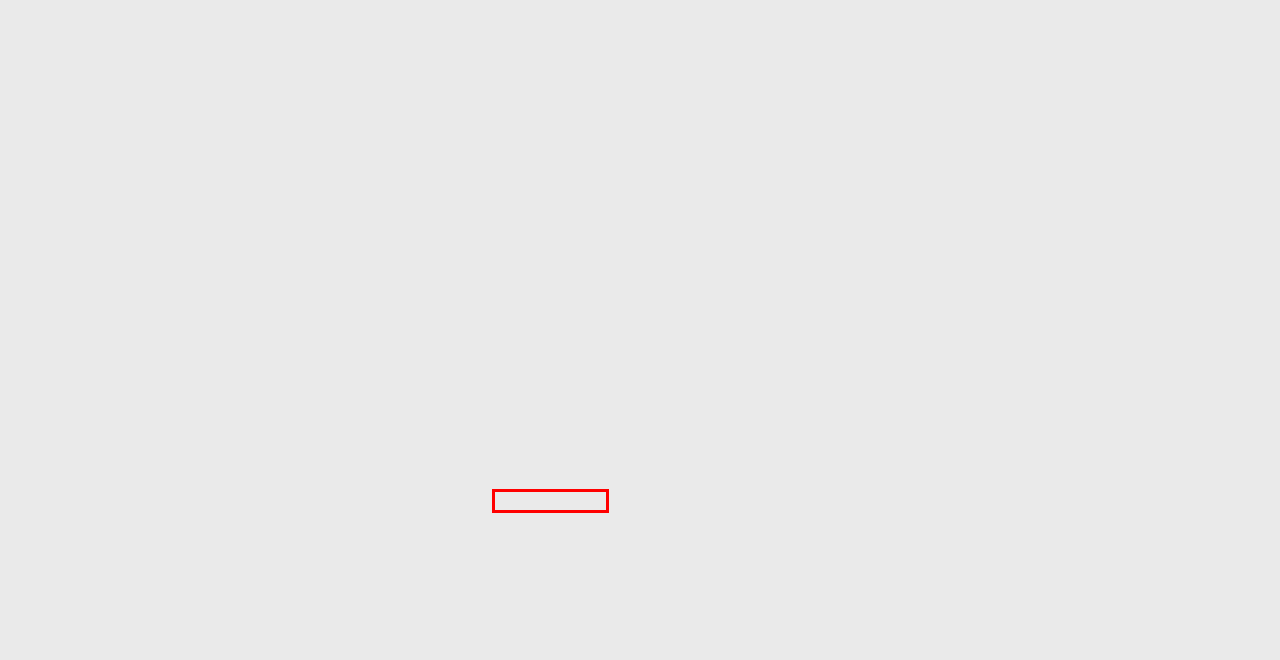Please examine the screenshot provided, which contains a red bounding box around a UI element. Select the webpage description that most accurately describes the new page displayed after clicking the highlighted element. Here are the candidates:
A. Write & Get Paid - Listverse
B. Top 10 Scandals That Rocked Royal Families - Listverse
C. Disclaimer / Website Terms Of Use - Listverse
D. 10 Non-peaceful Peace Corps Incidents - Listverse
E. Books - Listverse
F. Search - Listverse
G. Submit A List - Listverse
H. Top 10 Well Deserved Nicknames - Listverse

E